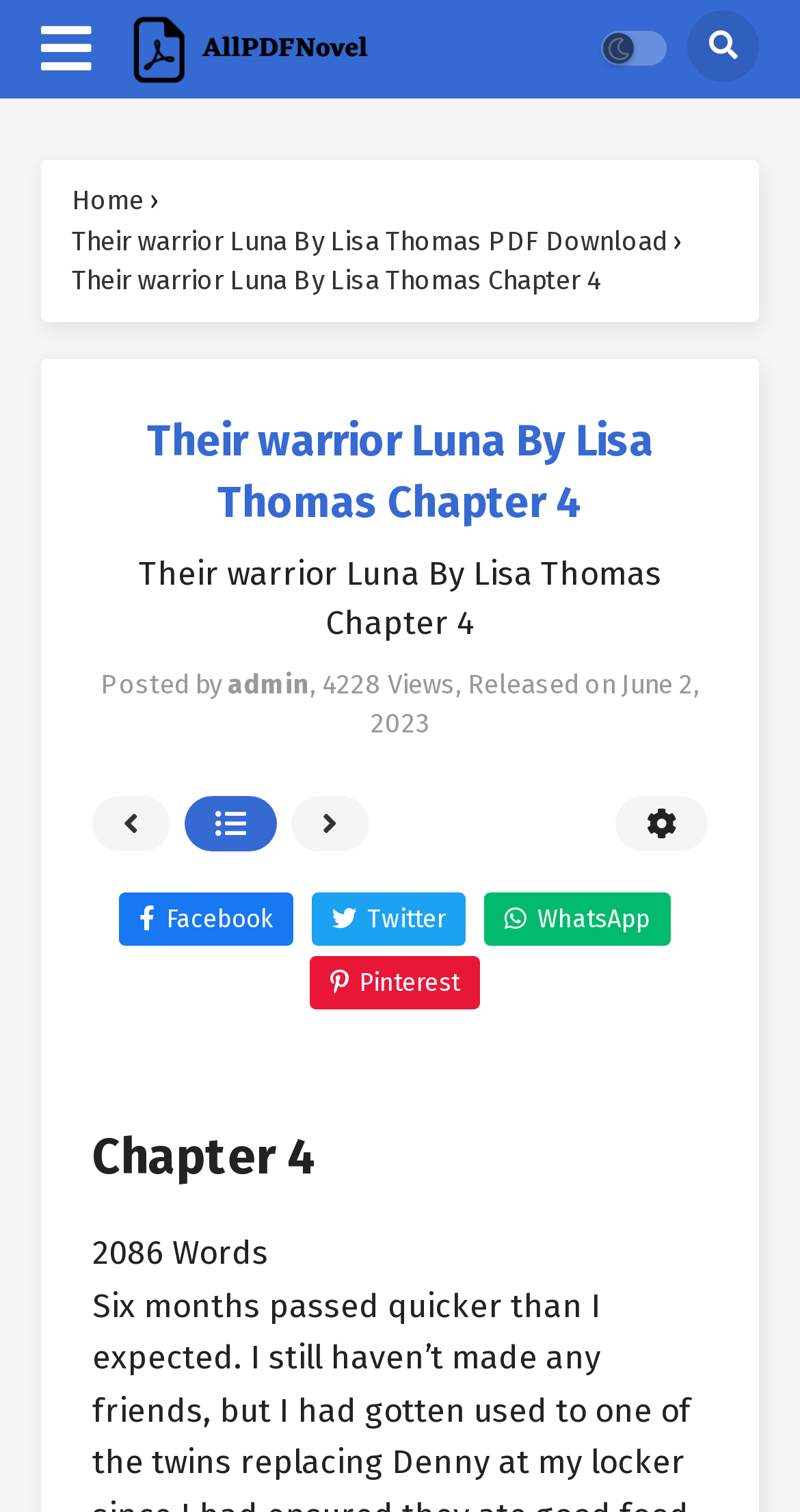Please specify the bounding box coordinates of the clickable section necessary to execute the following command: "Go to home page".

[0.09, 0.122, 0.179, 0.142]